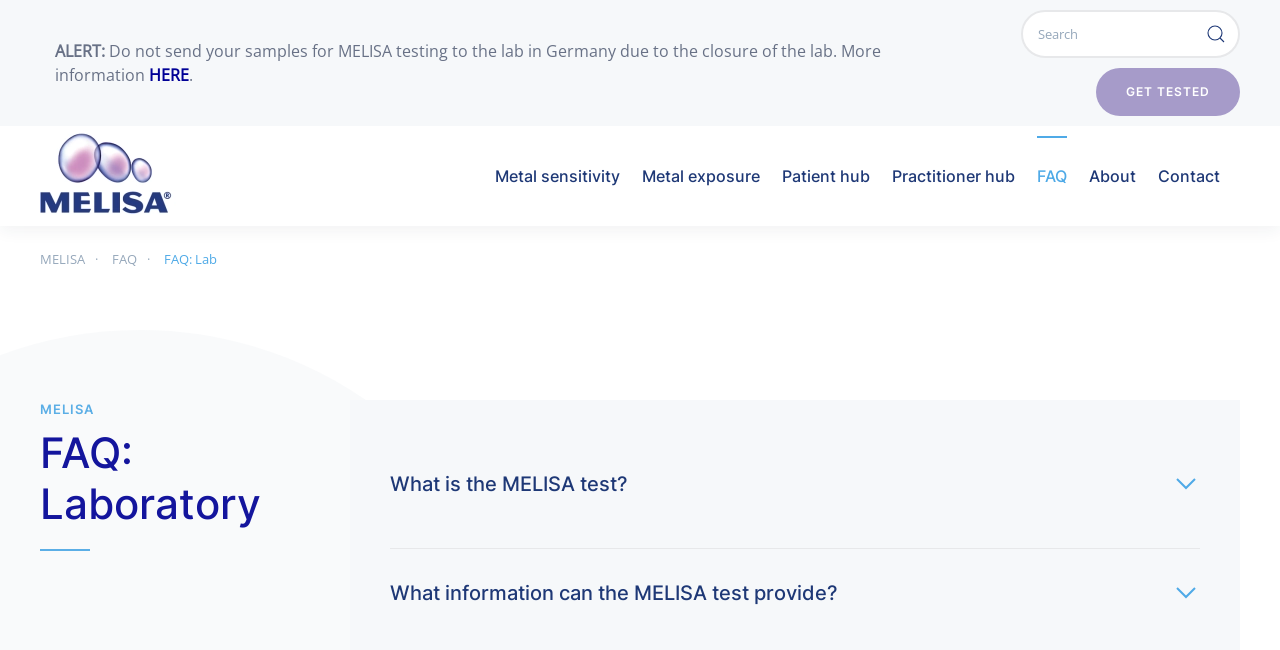What is the alert about on this webpage?
Please respond to the question with a detailed and thorough explanation.

The alert is about the closure of the lab in Germany, and it is mentioned at the top of the webpage with a link to more information.